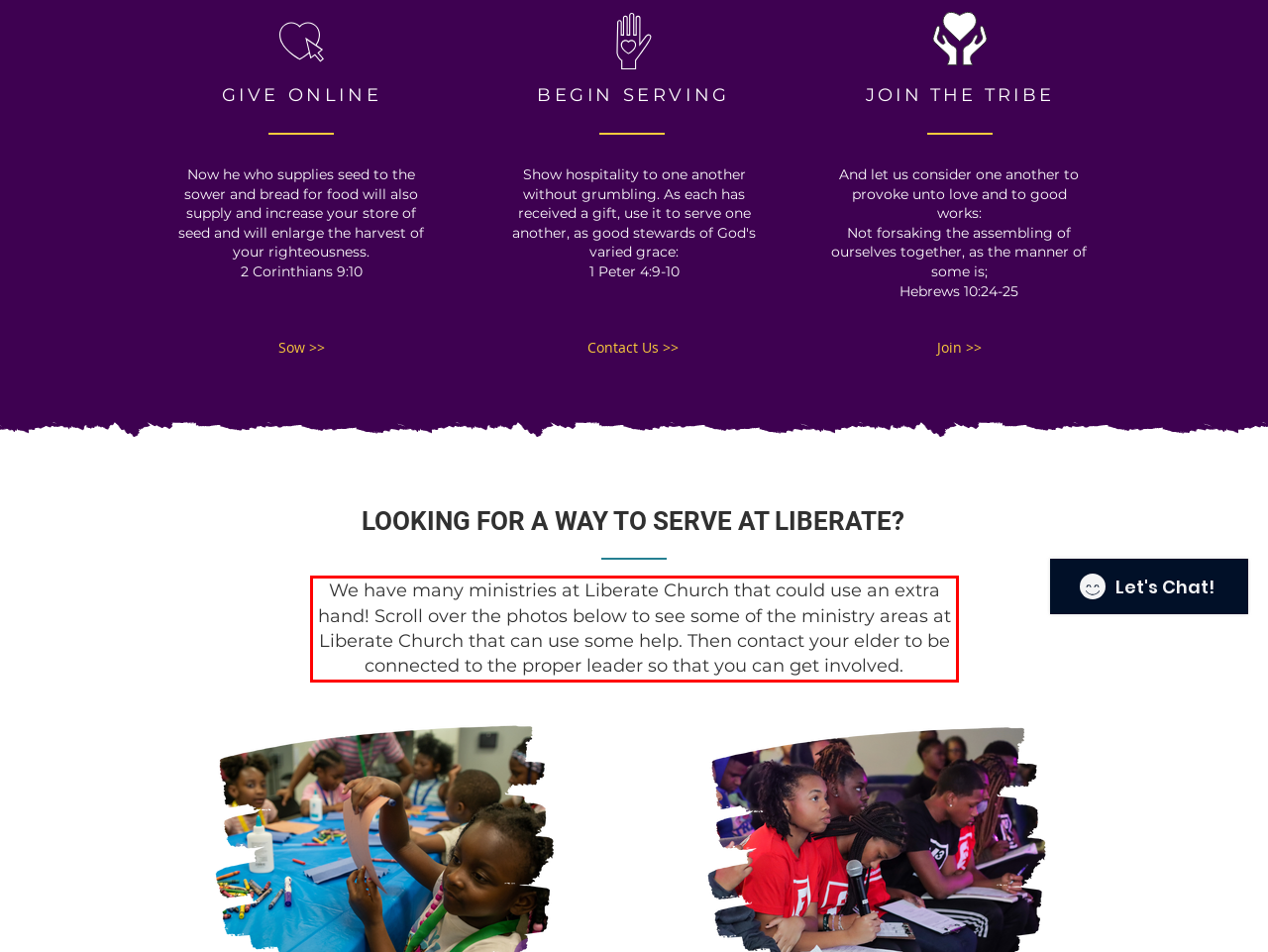Please recognize and transcribe the text located inside the red bounding box in the webpage image.

We have many ministries at Liberate Church that could use an extra hand! Scroll over the photos below to see some of the ministry areas at Liberate Church that can use some help. Then contact your elder to be connected to the proper leader so that you can get involved.